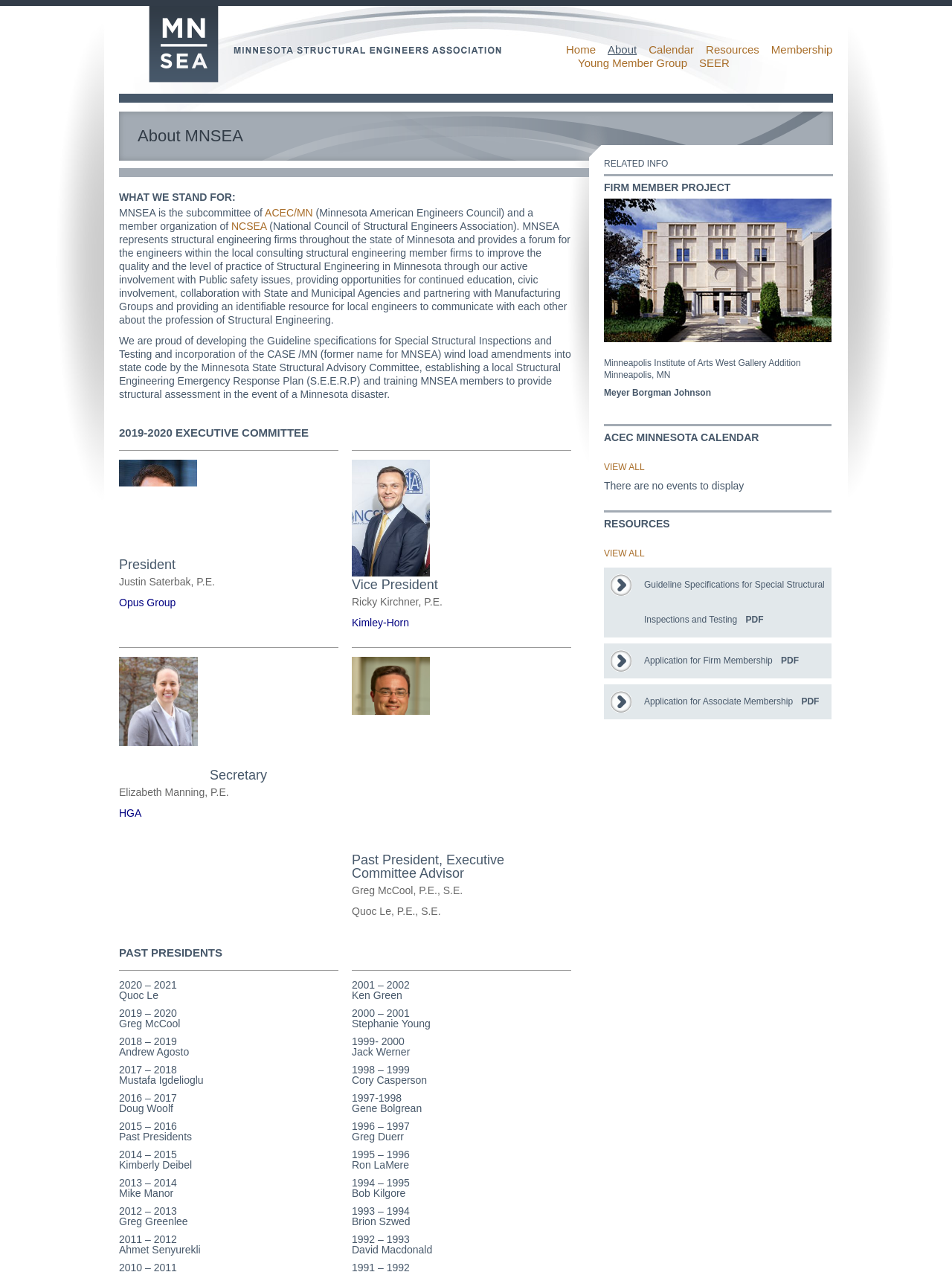Please identify the bounding box coordinates of the element that needs to be clicked to execute the following command: "Click the link to NCSEA". Provide the bounding box using four float numbers between 0 and 1, formatted as [left, top, right, bottom].

[0.243, 0.173, 0.28, 0.182]